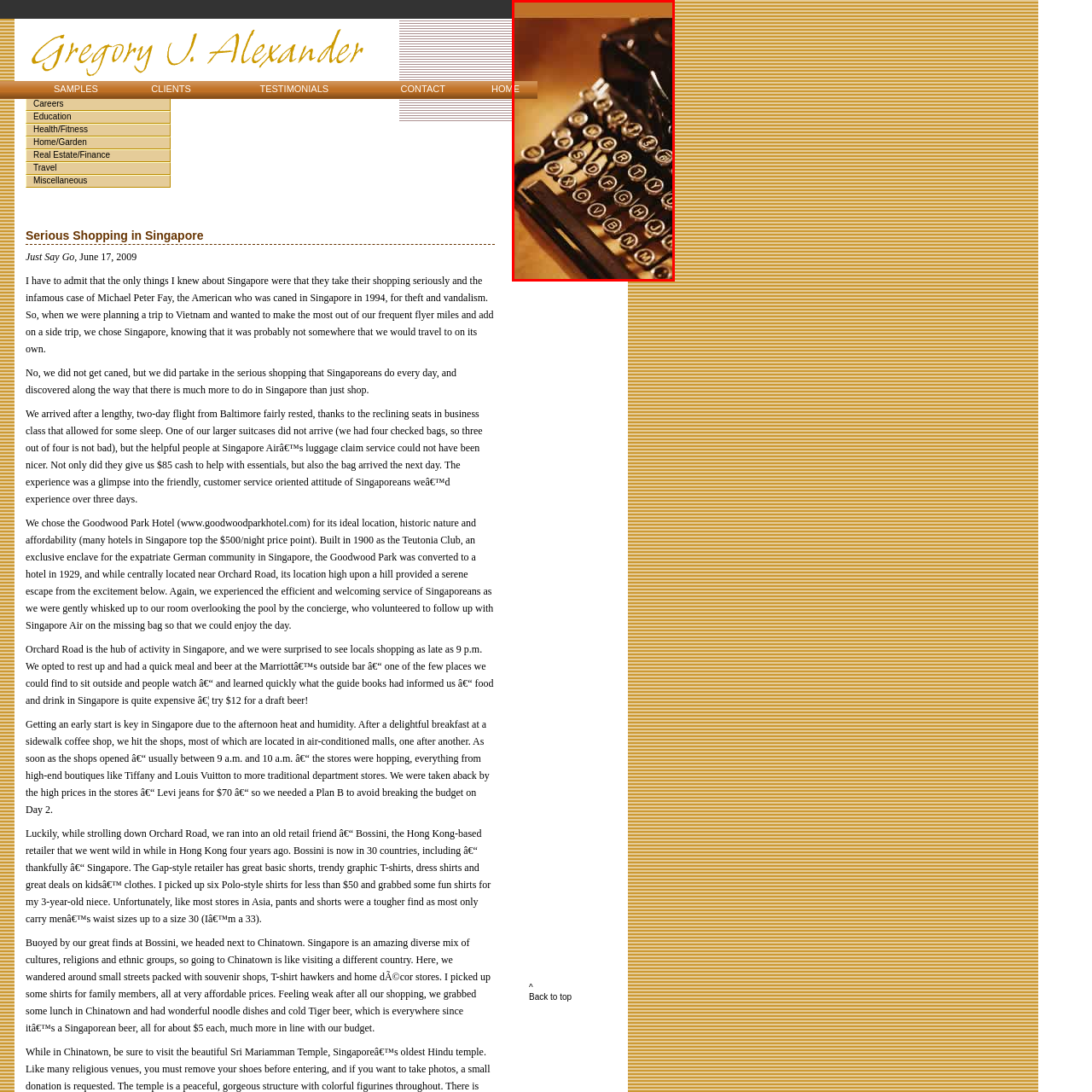Check the area bordered by the red box and provide a single word or phrase as the answer to the question: What layout do the keys display?

QWERTY